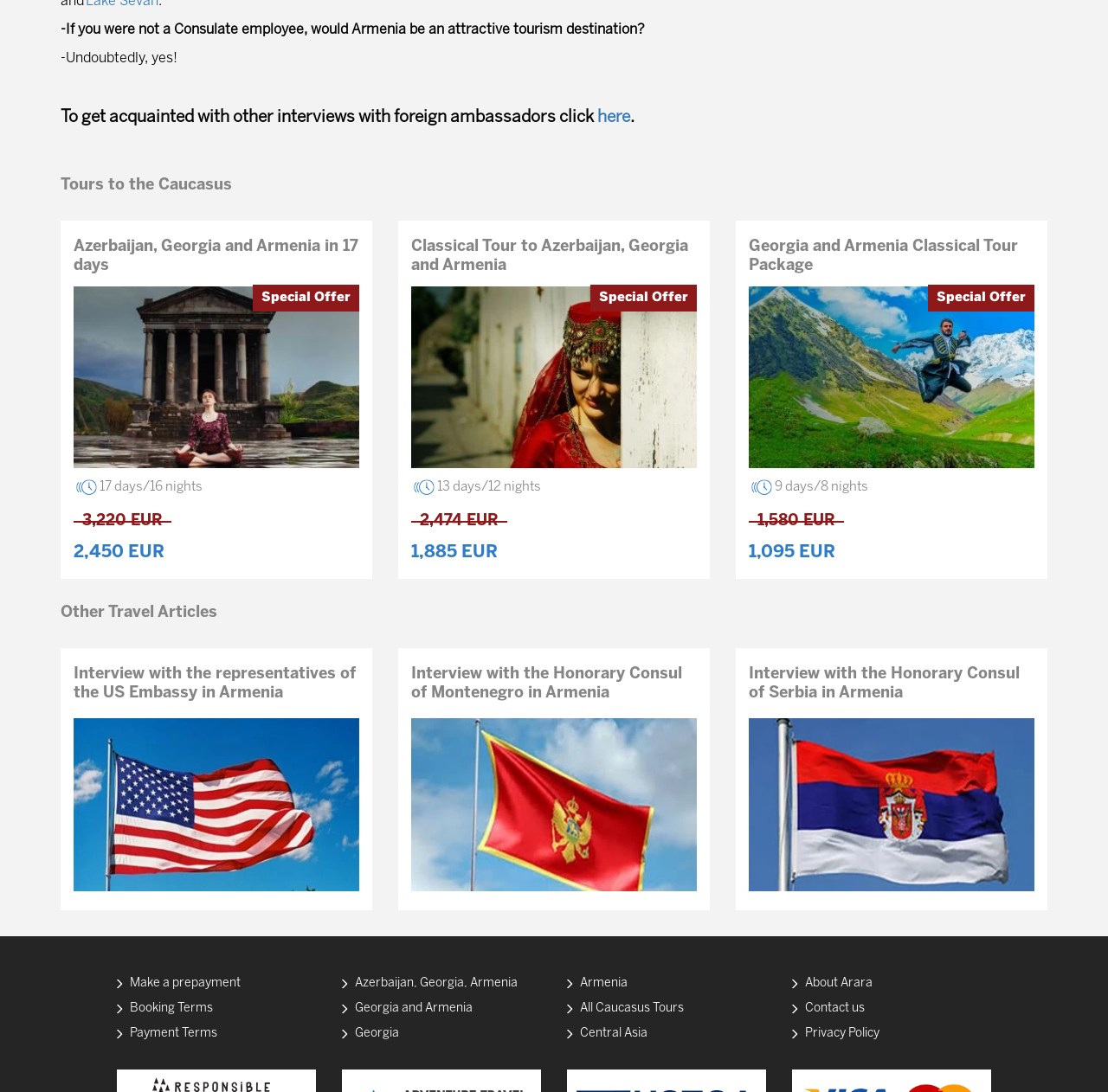Please give a one-word or short phrase response to the following question: 
What is the duration of the 'Azerbaijan, Georgia and Armenia in 17 days' tour?

17 days/16 nights